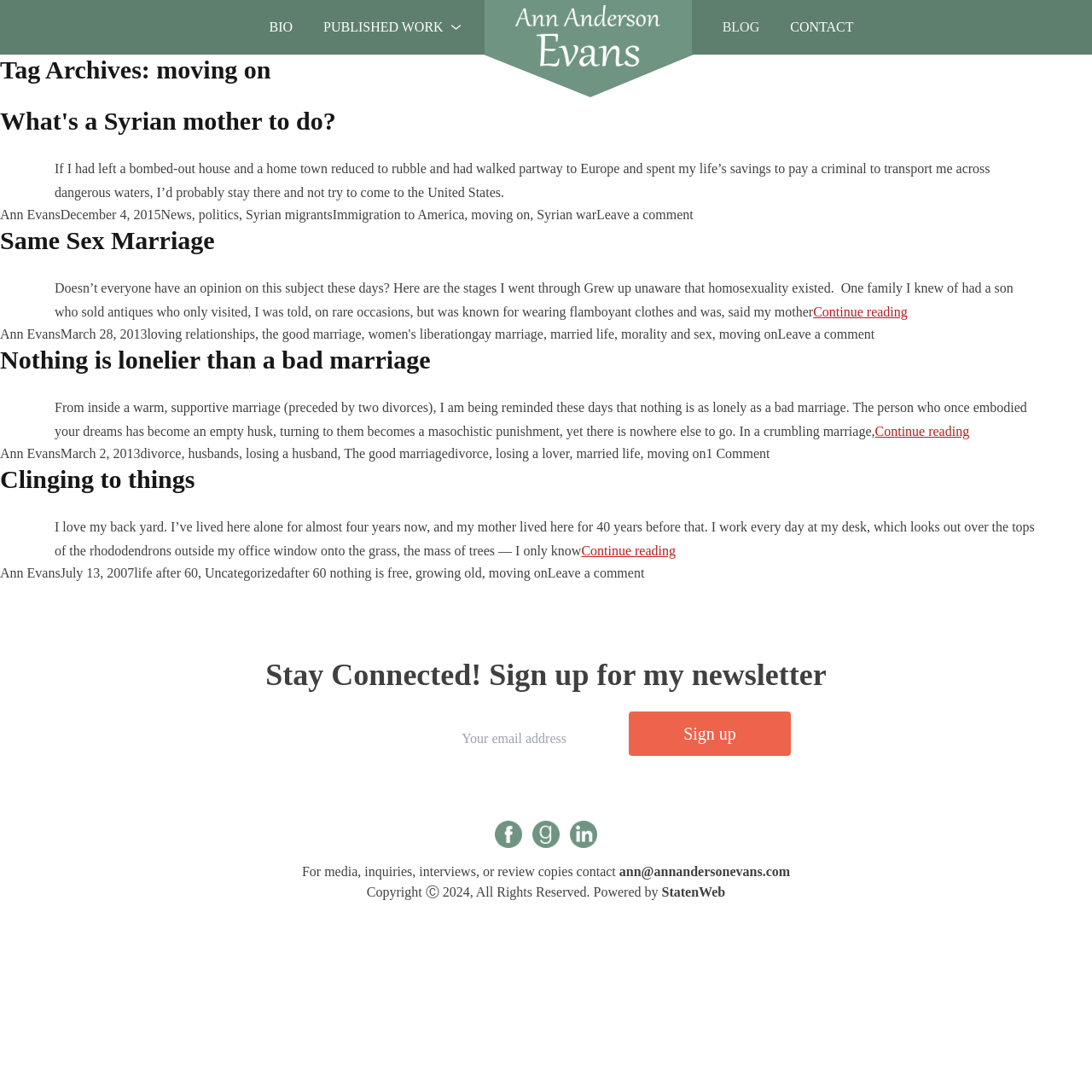Determine the bounding box coordinates for the clickable element required to fulfill the instruction: "Read about Wynyard Hall". Provide the coordinates as four float numbers between 0 and 1, i.e., [left, top, right, bottom].

None